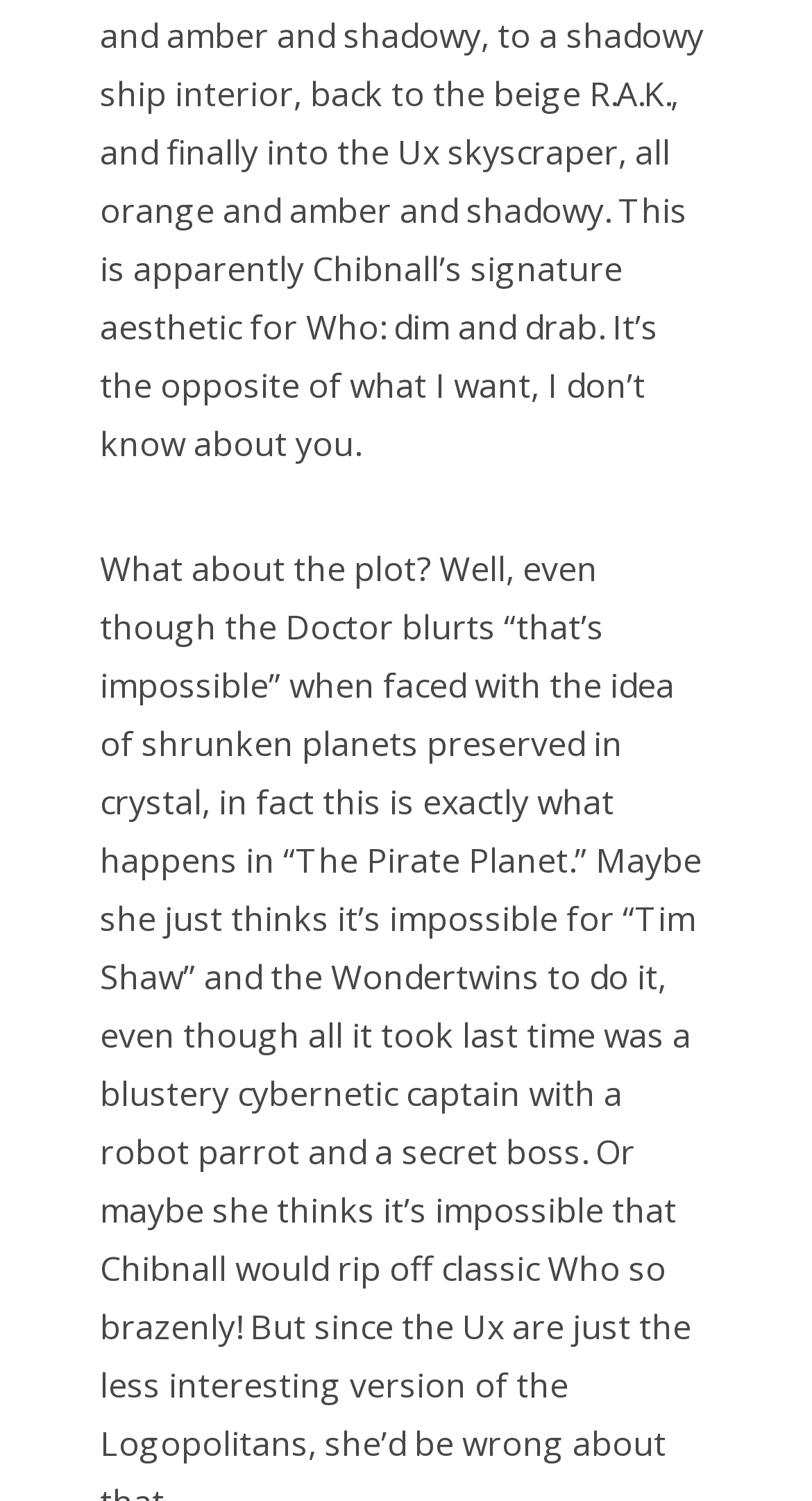Answer this question in one word or a short phrase: How many categories are listed?

251